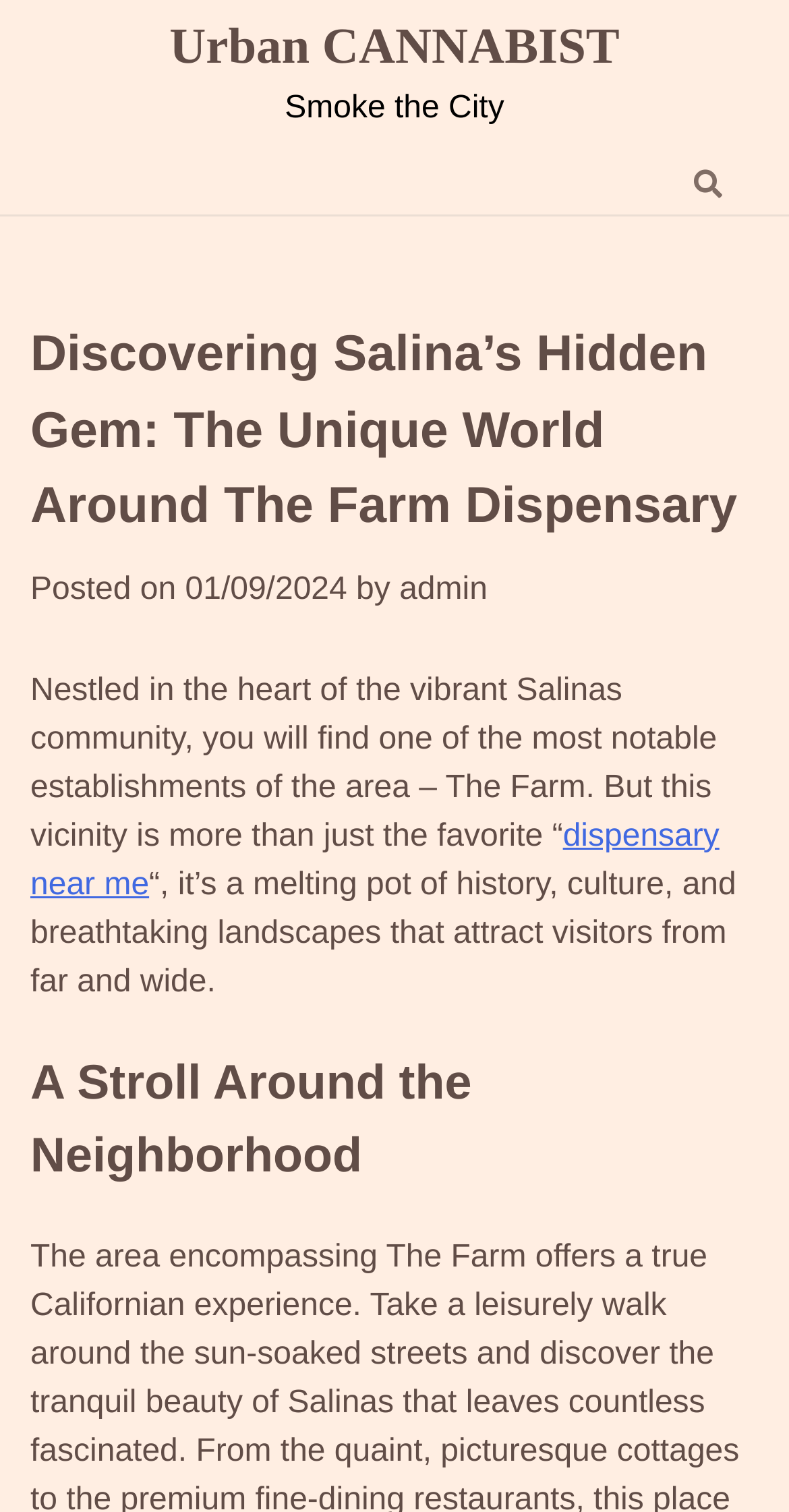Generate the text content of the main headline of the webpage.

Discovering Salina’s Hidden Gem: The Unique World Around The Farm Dispensary